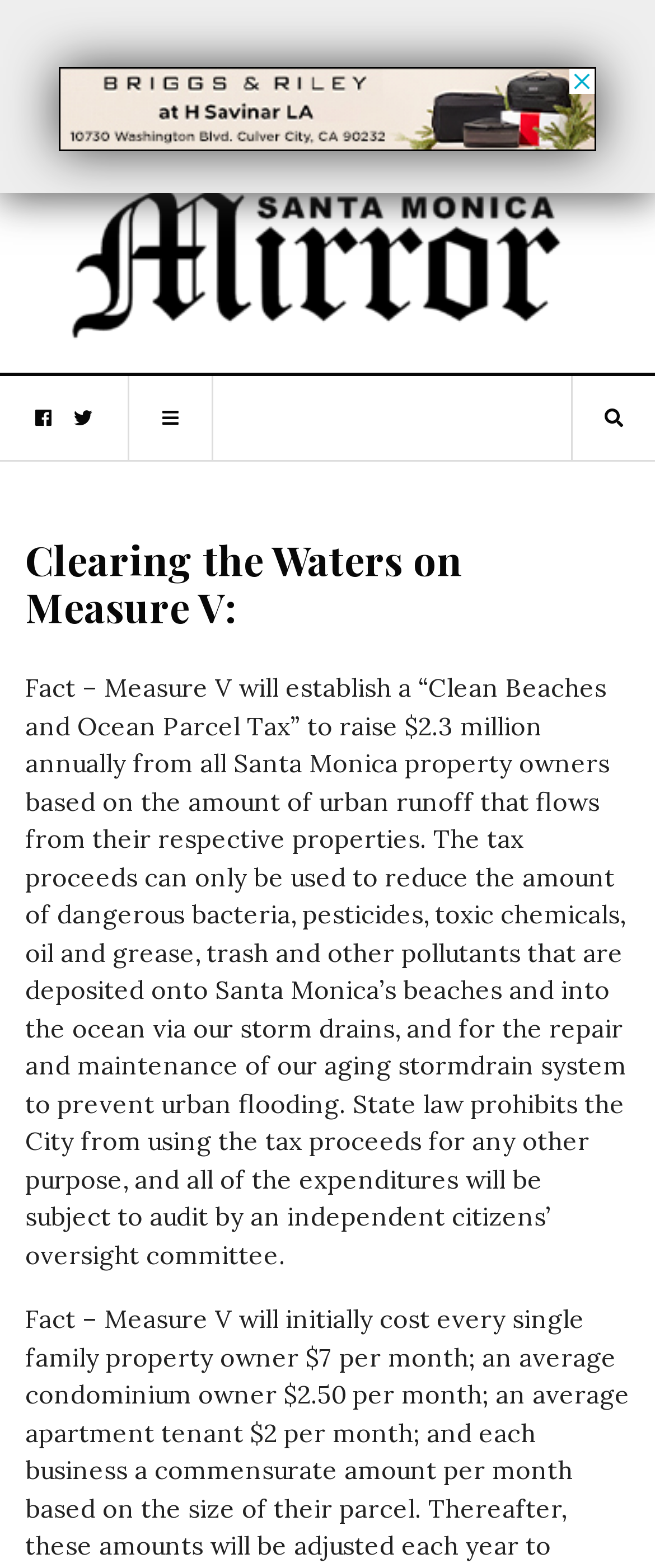What is the source of urban runoff?
Your answer should be a single word or phrase derived from the screenshot.

Properties